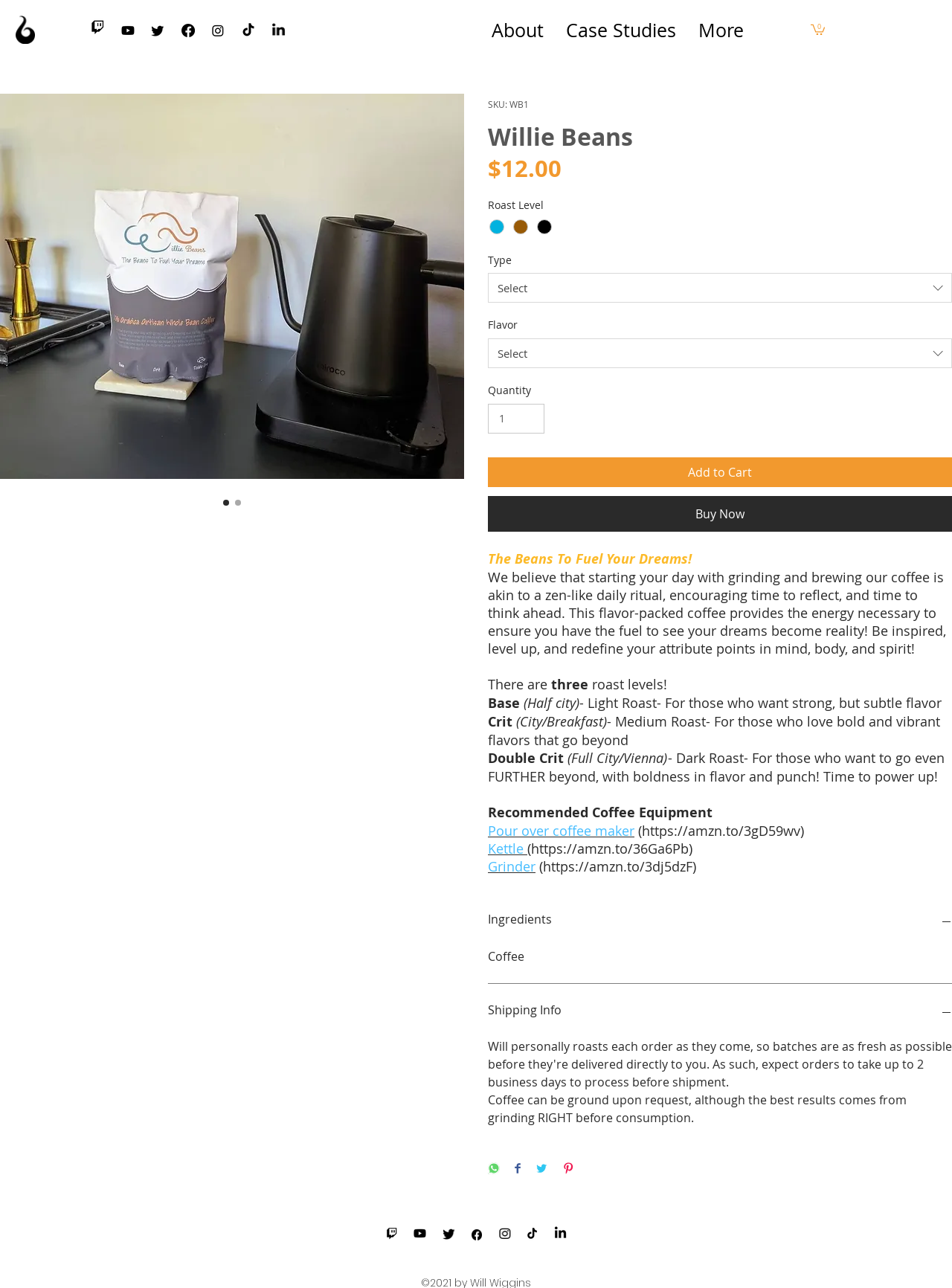What is the price of the coffee?
From the screenshot, provide a brief answer in one word or phrase.

$12.00